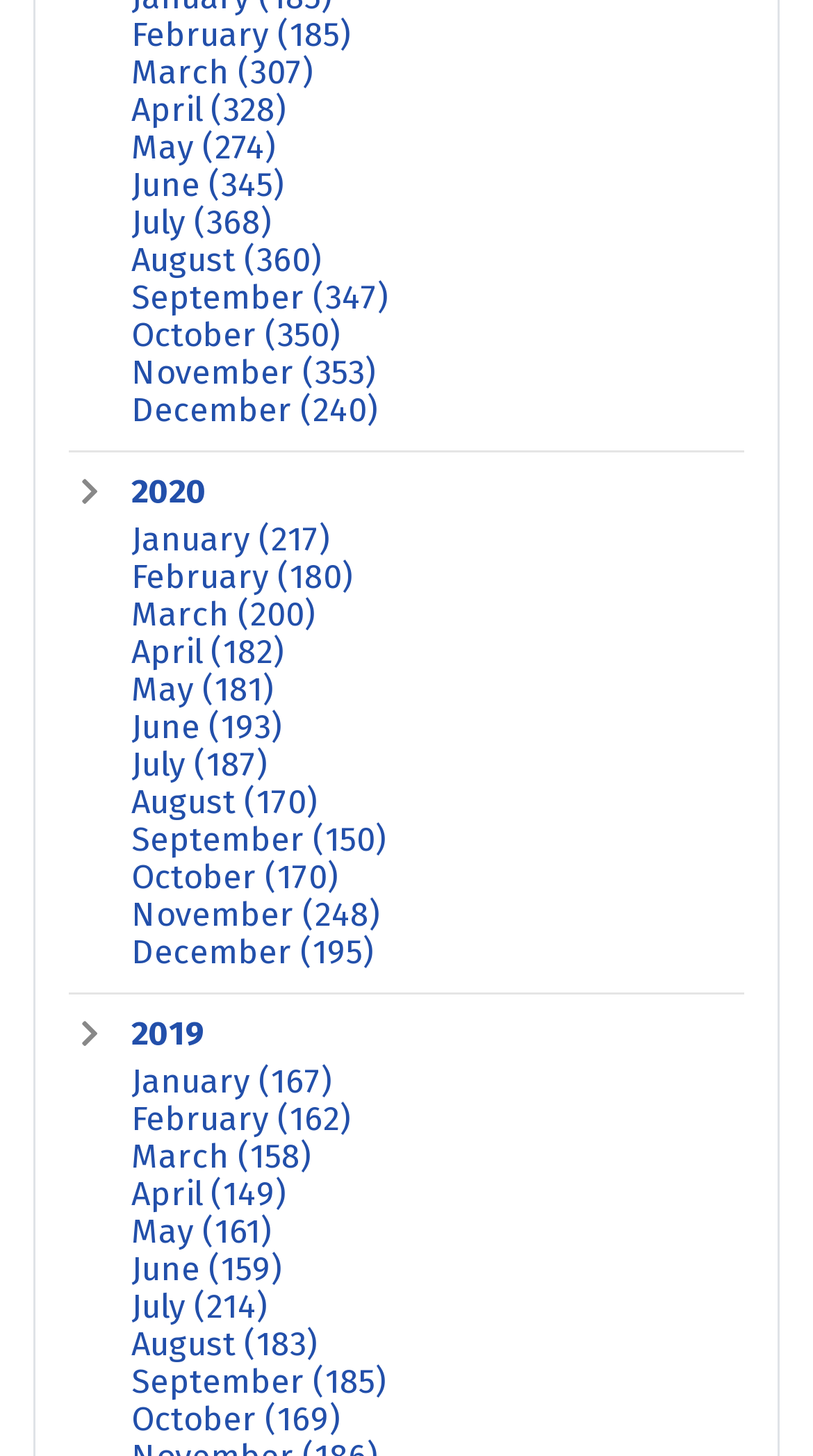Determine the bounding box for the described HTML element: "2019". Ensure the coordinates are four float numbers between 0 and 1 in the format [left, top, right, bottom].

[0.162, 0.696, 0.254, 0.723]